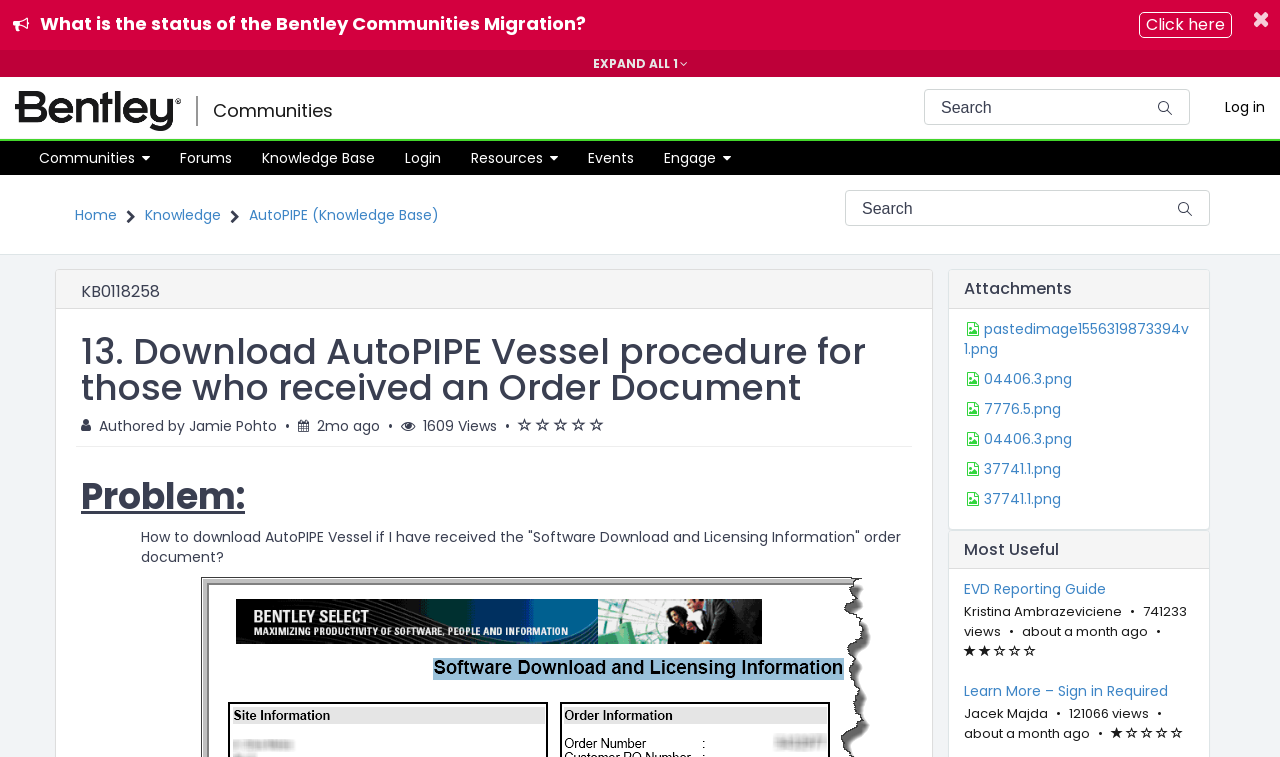Can you identify and provide the main heading of the webpage?

AutoPIPE - 13. Download AutoPIPE Vessel procedure for those who received an Order Document